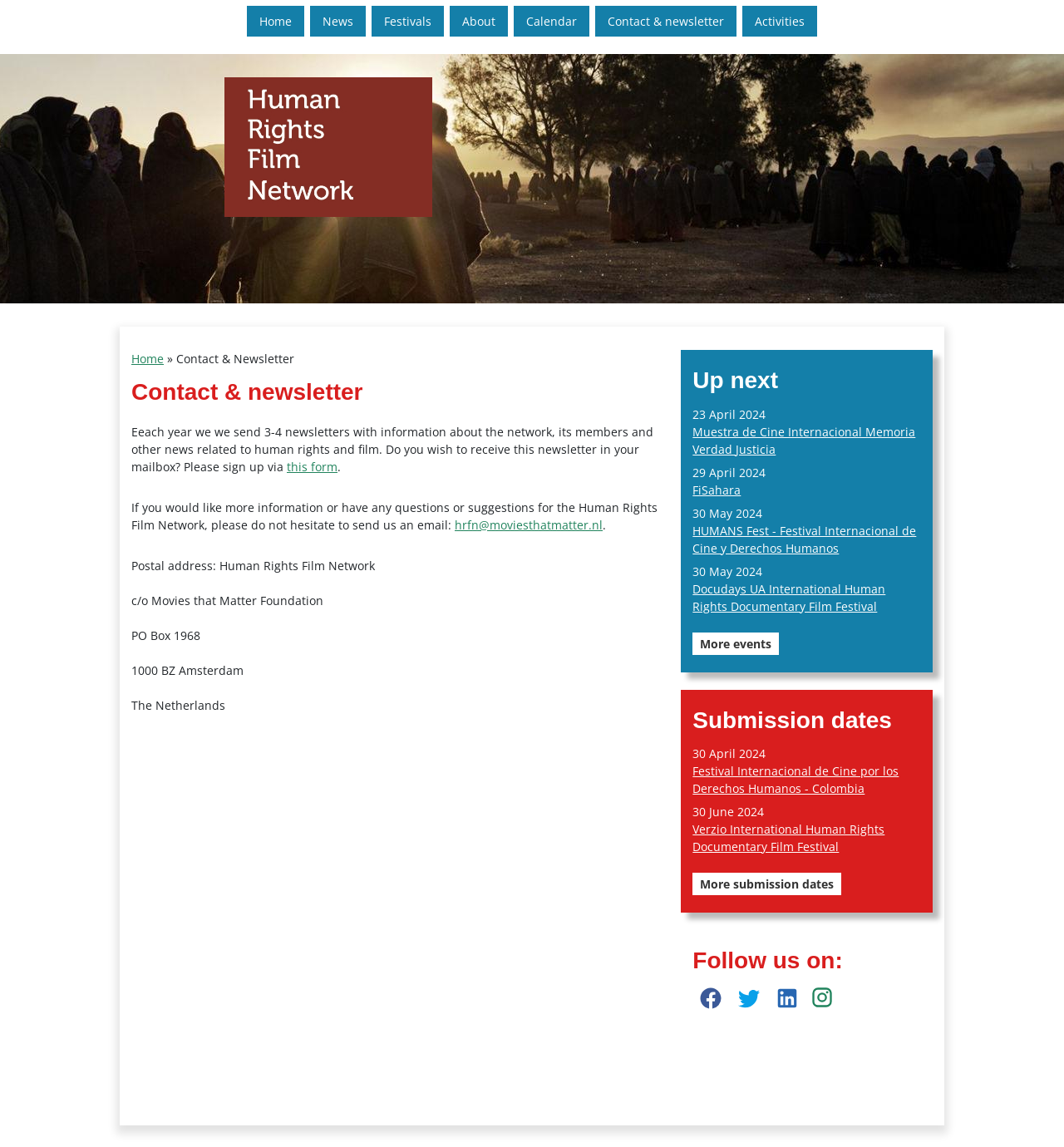Can you specify the bounding box coordinates of the area that needs to be clicked to fulfill the following instruction: "Sign up for the newsletter via this form"?

[0.27, 0.4, 0.317, 0.413]